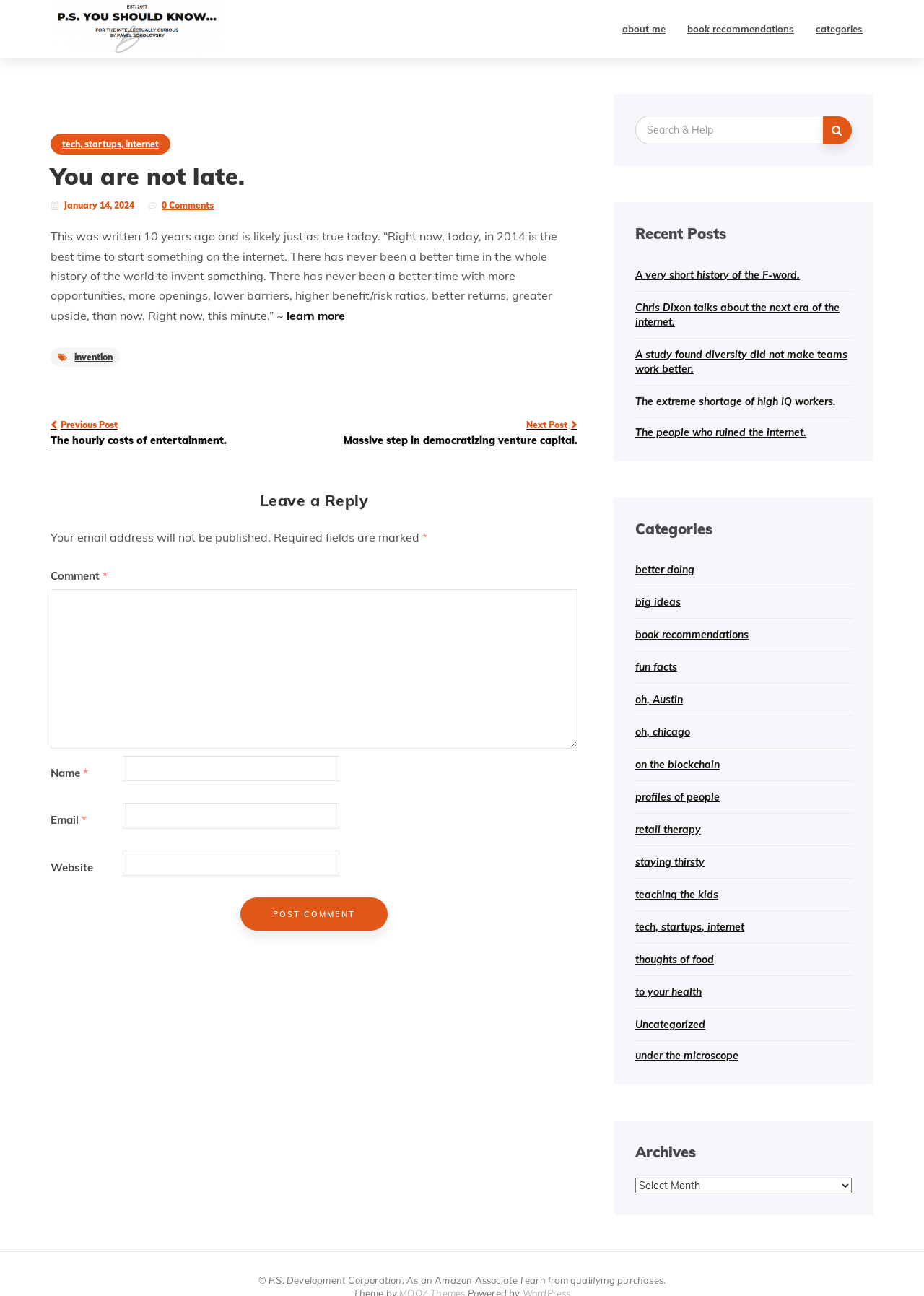Please answer the following question using a single word or phrase: How many categories are listed on the webpage?

17